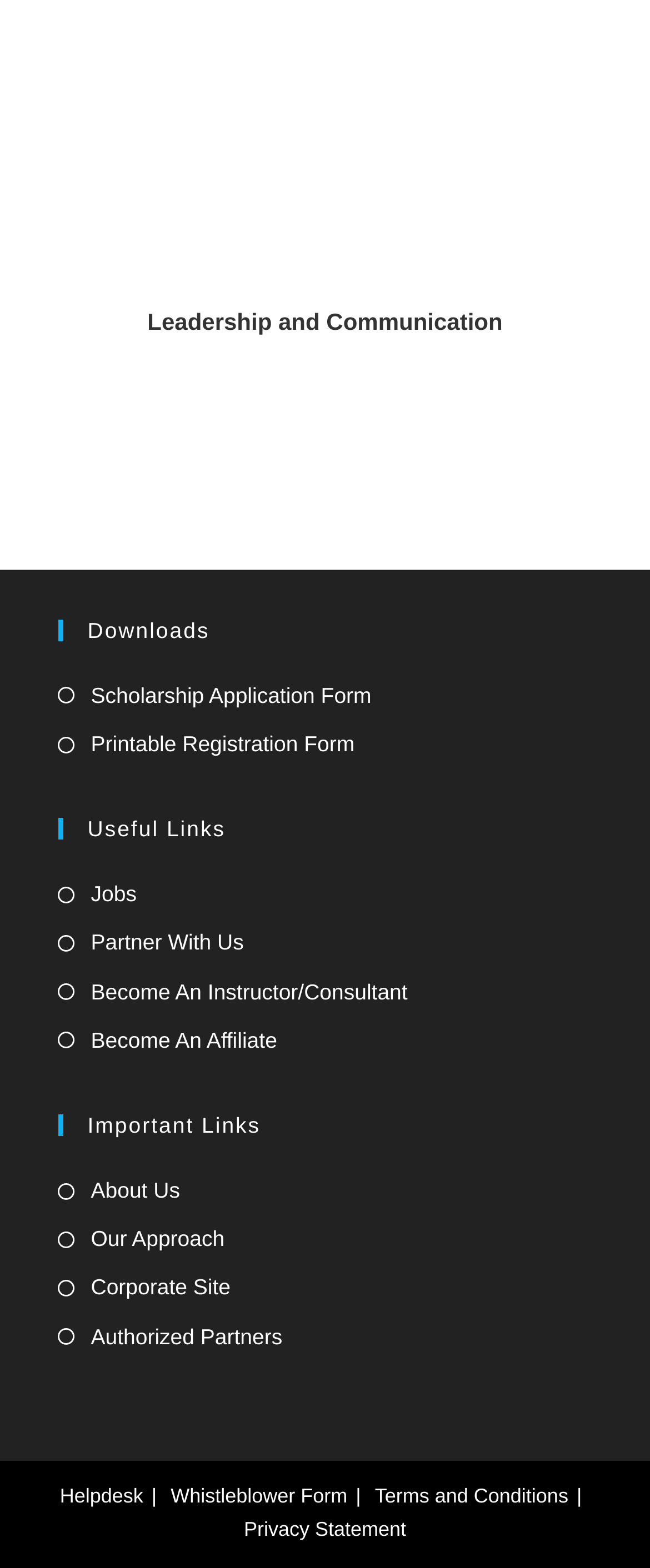How many static text elements are there on the page?
Answer the question with as much detail as you can, using the image as a reference.

I counted the number of static text elements on the page, which are 'Opens in a new tab' (appearing twice) and 'Copyright Accord Worldwide 2018'. There are 3 static text elements in total.